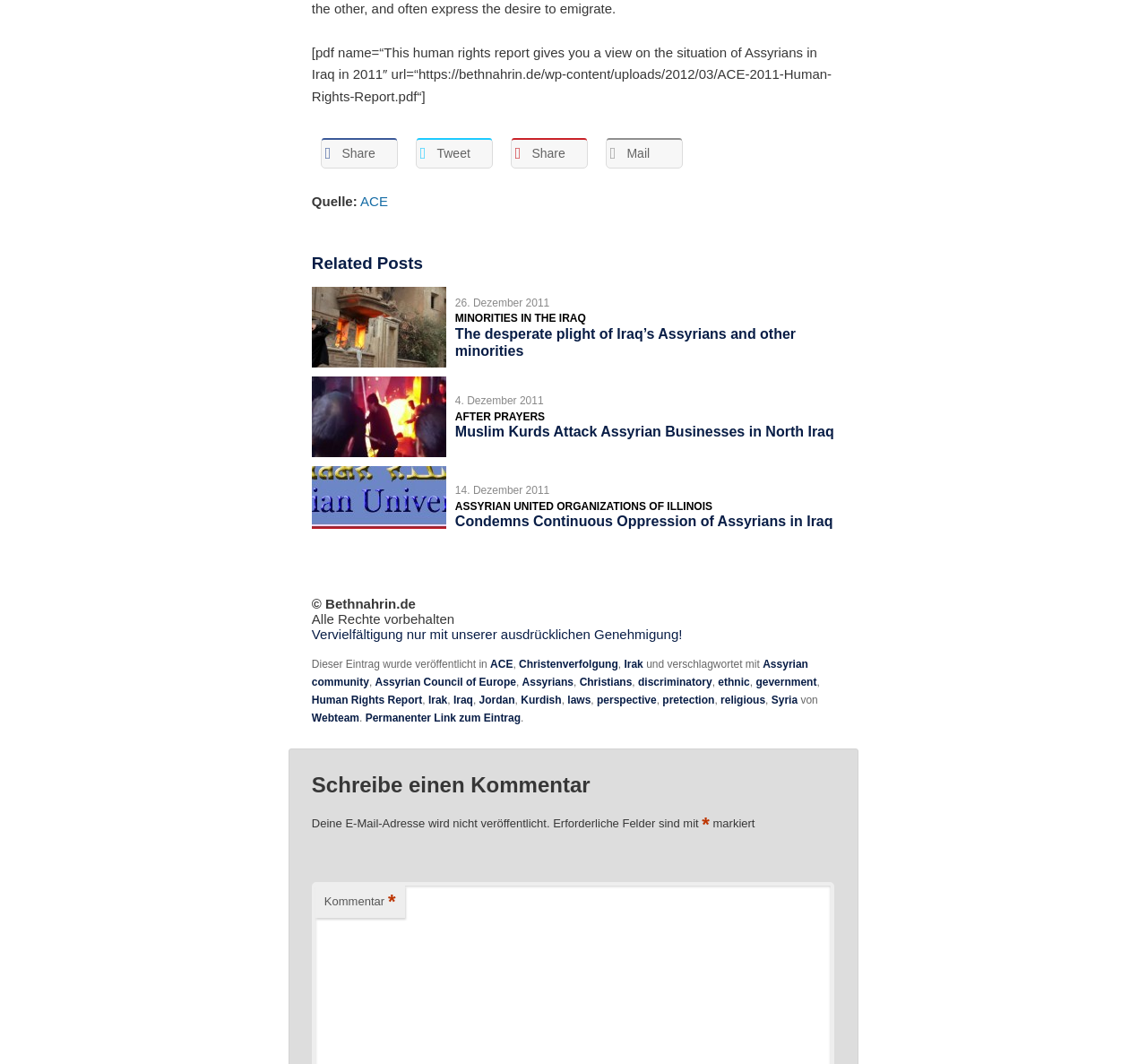Predict the bounding box of the UI element that fits this description: "Assyrians".

[0.455, 0.635, 0.5, 0.647]